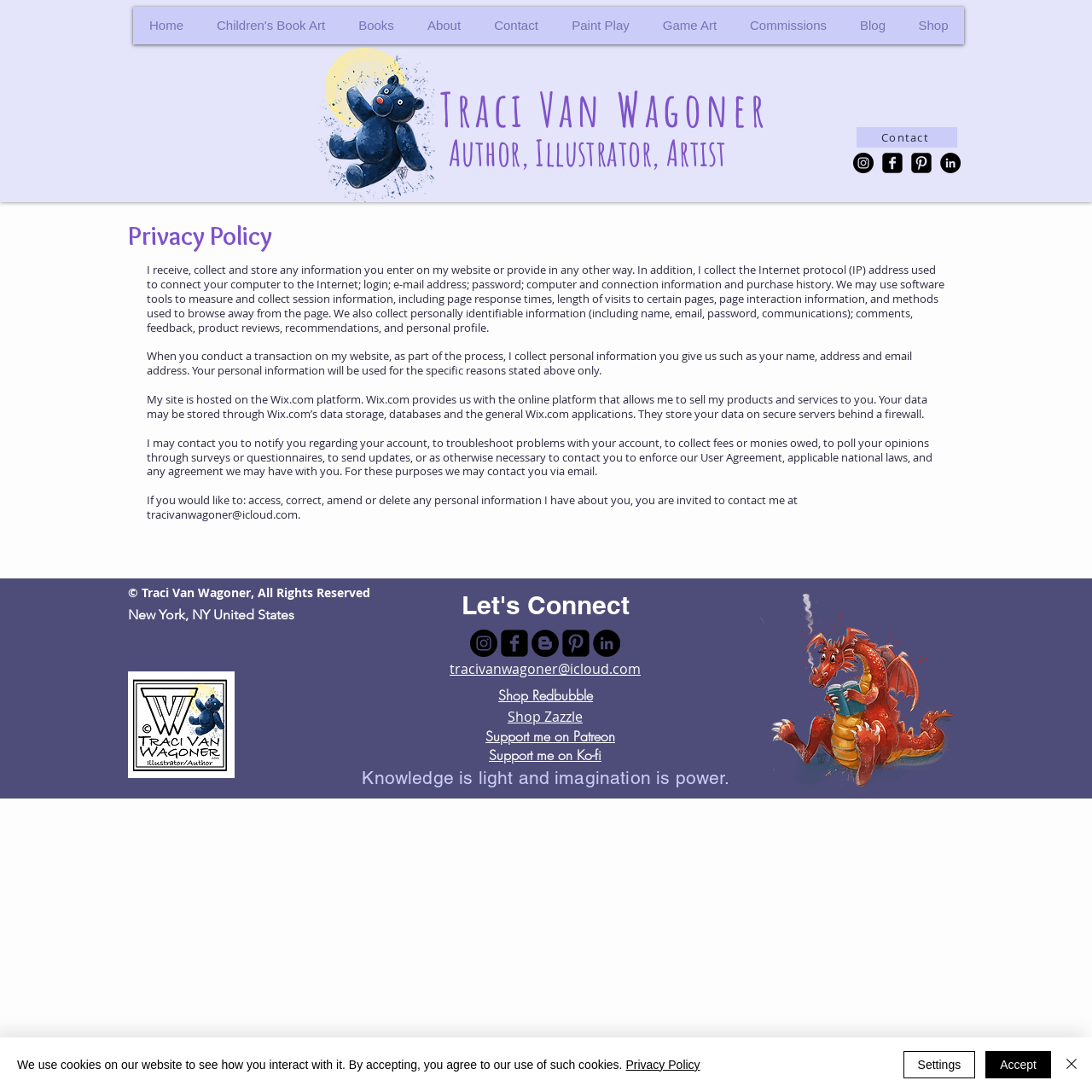Provide your answer in a single word or phrase: 
What is the name of the author and illustrator?

Traci Van Wagoner